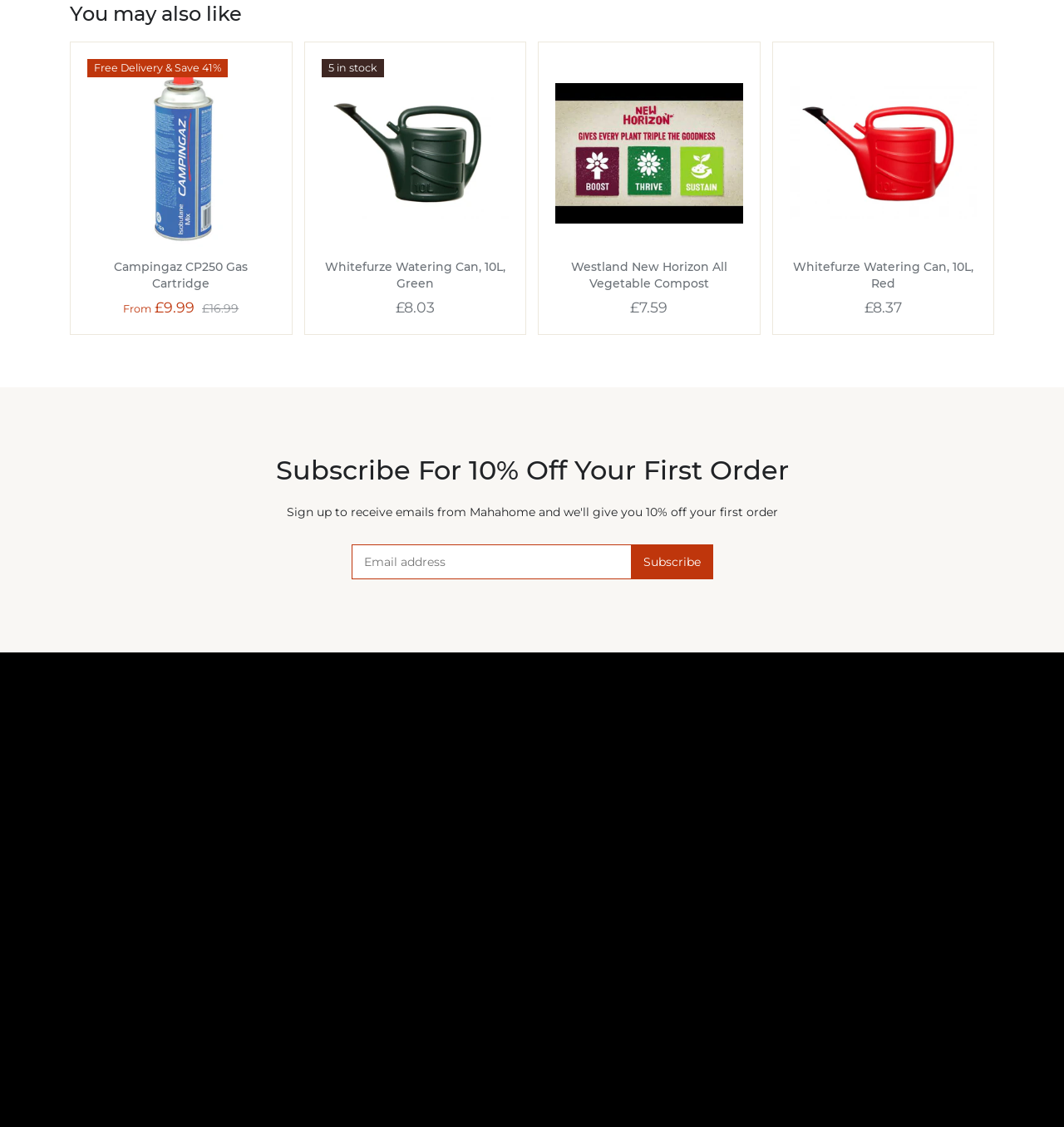Please examine the image and answer the question with a detailed explanation:
How can I get 10% off my first order?

I found a heading that says 'Subscribe For 10% Off Your First Order' with a textbox to enter an email address and a subscribe button, indicating that subscribing to the newsletter will give me 10% off my first order.